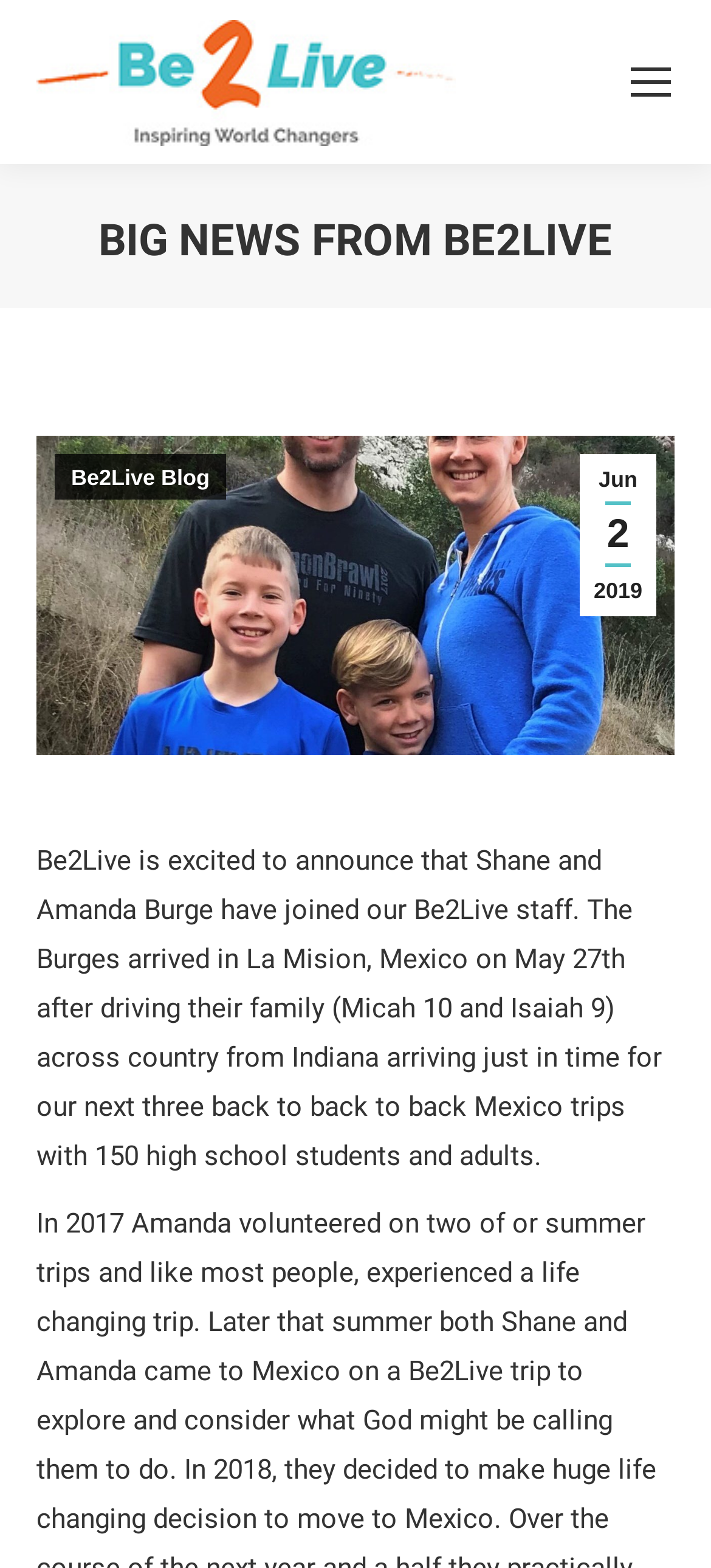Use a single word or phrase to answer the question: What is the purpose of the next three trips to Mexico?

Trips with 150 high school students and adults